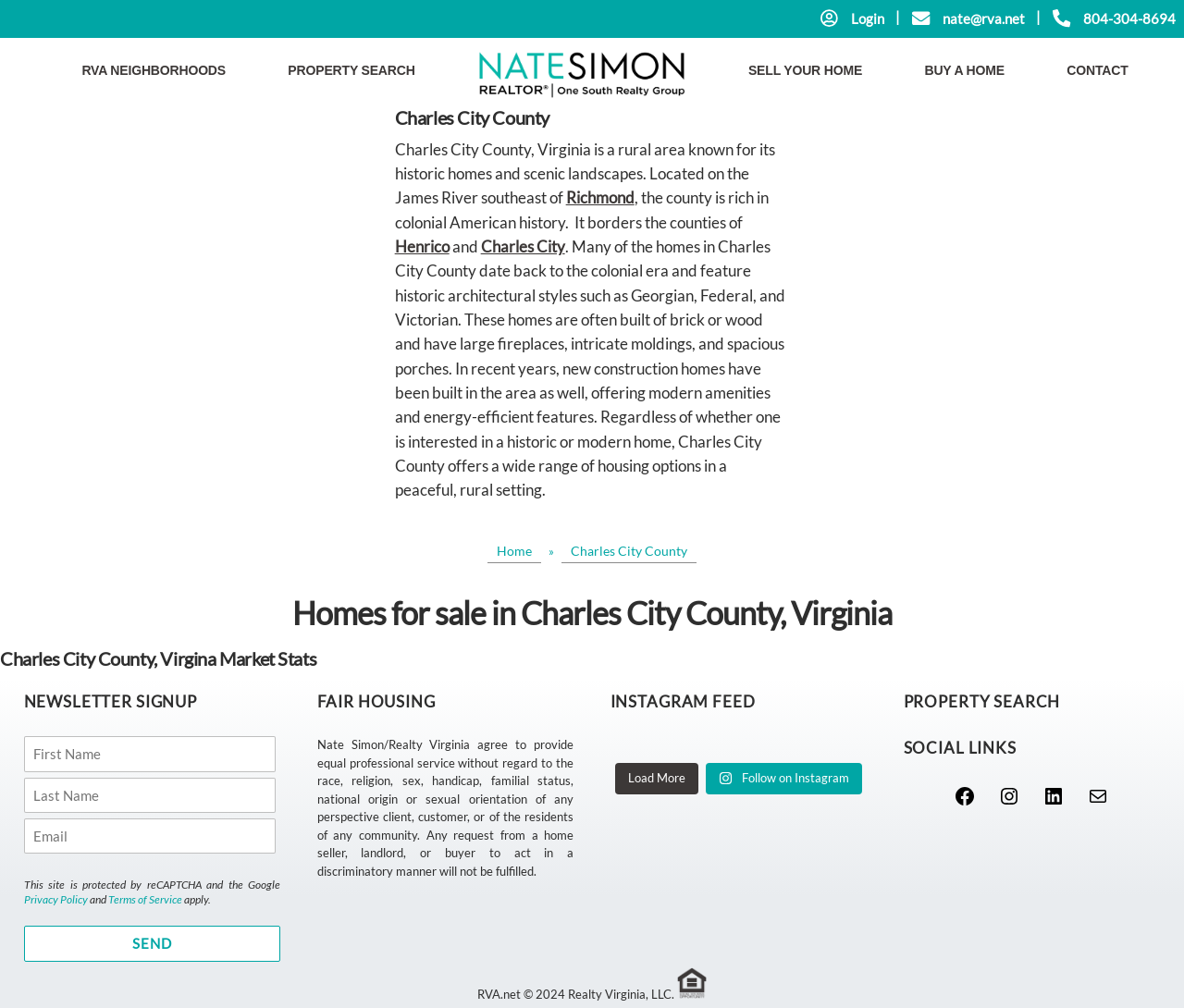Determine the bounding box coordinates for the area that needs to be clicked to fulfill this task: "Search using the search icon". The coordinates must be given as four float numbers between 0 and 1, i.e., [left, top, right, bottom].

None